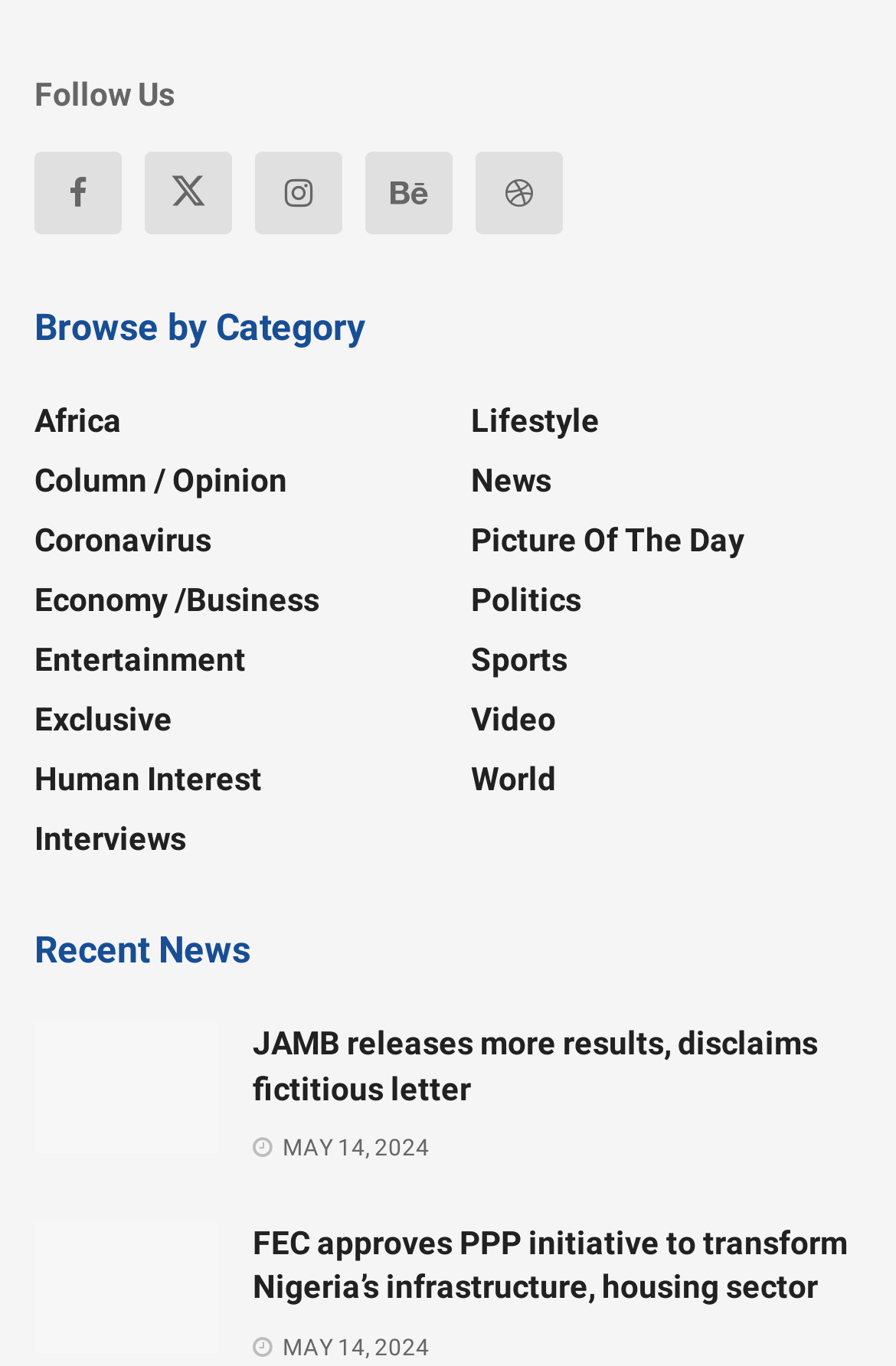Identify the coordinates of the bounding box for the element that must be clicked to accomplish the instruction: "View Blog".

None